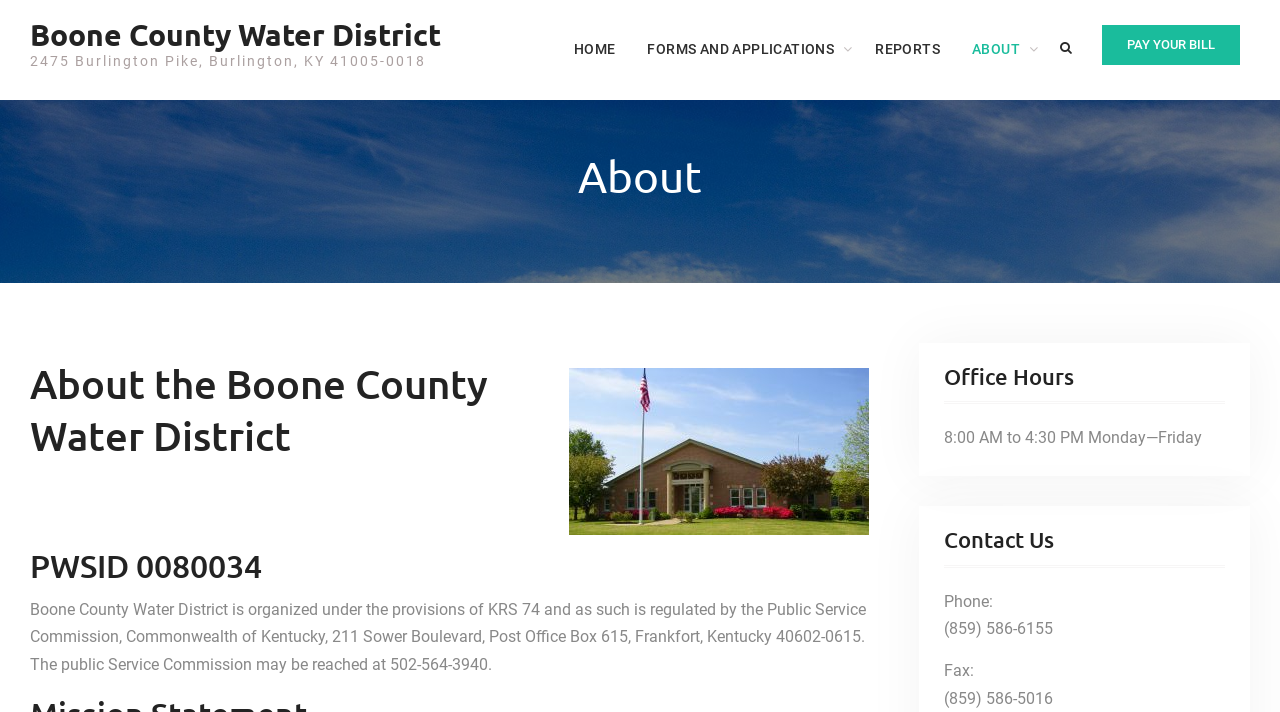What is the fax number of Boone County Water District?
From the image, provide a succinct answer in one word or a short phrase.

(859) 586-5016